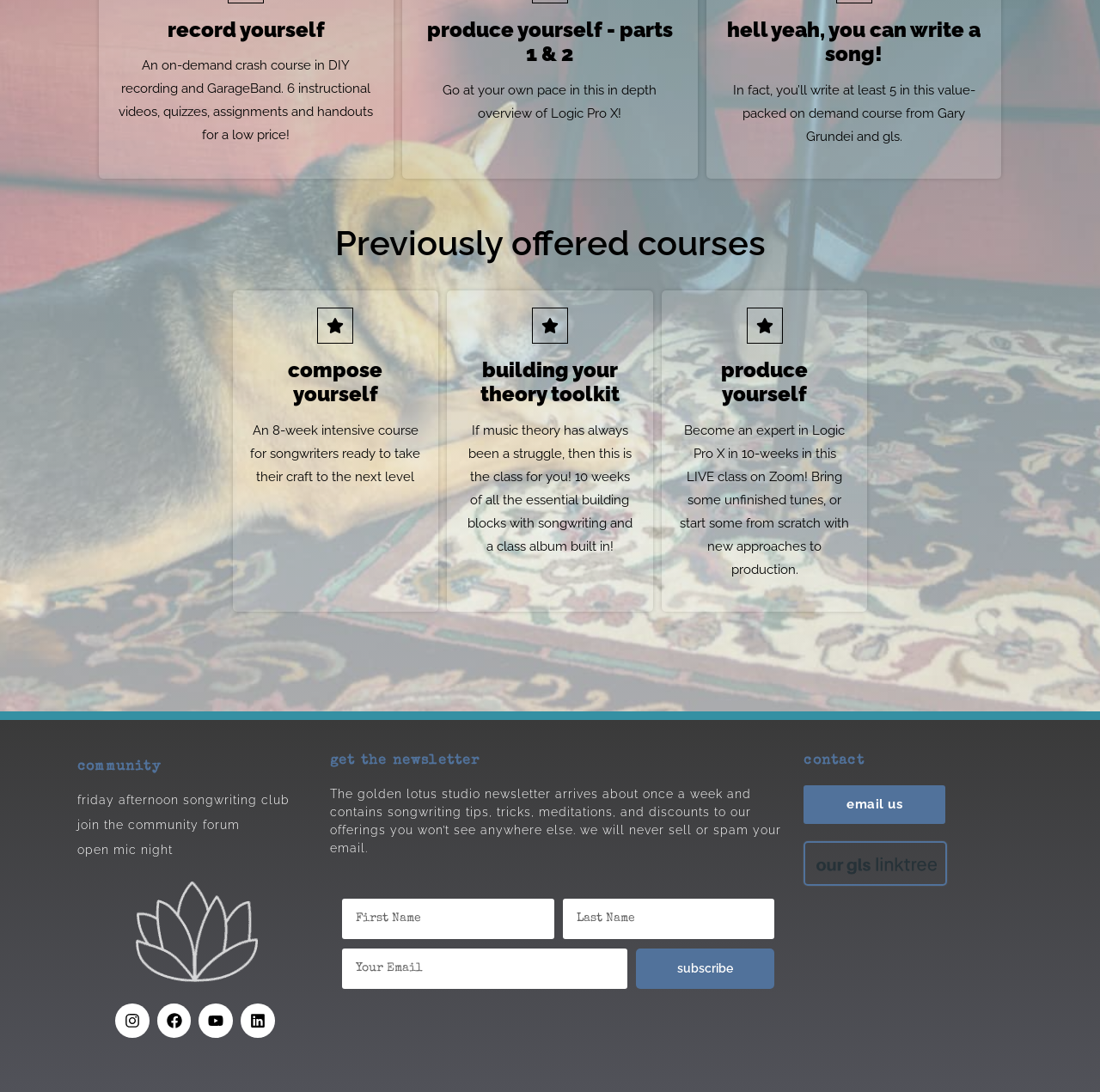Identify the bounding box coordinates for the UI element described as follows: "Subscribe". Ensure the coordinates are four float numbers between 0 and 1, formatted as [left, top, right, bottom].

[0.578, 0.869, 0.704, 0.906]